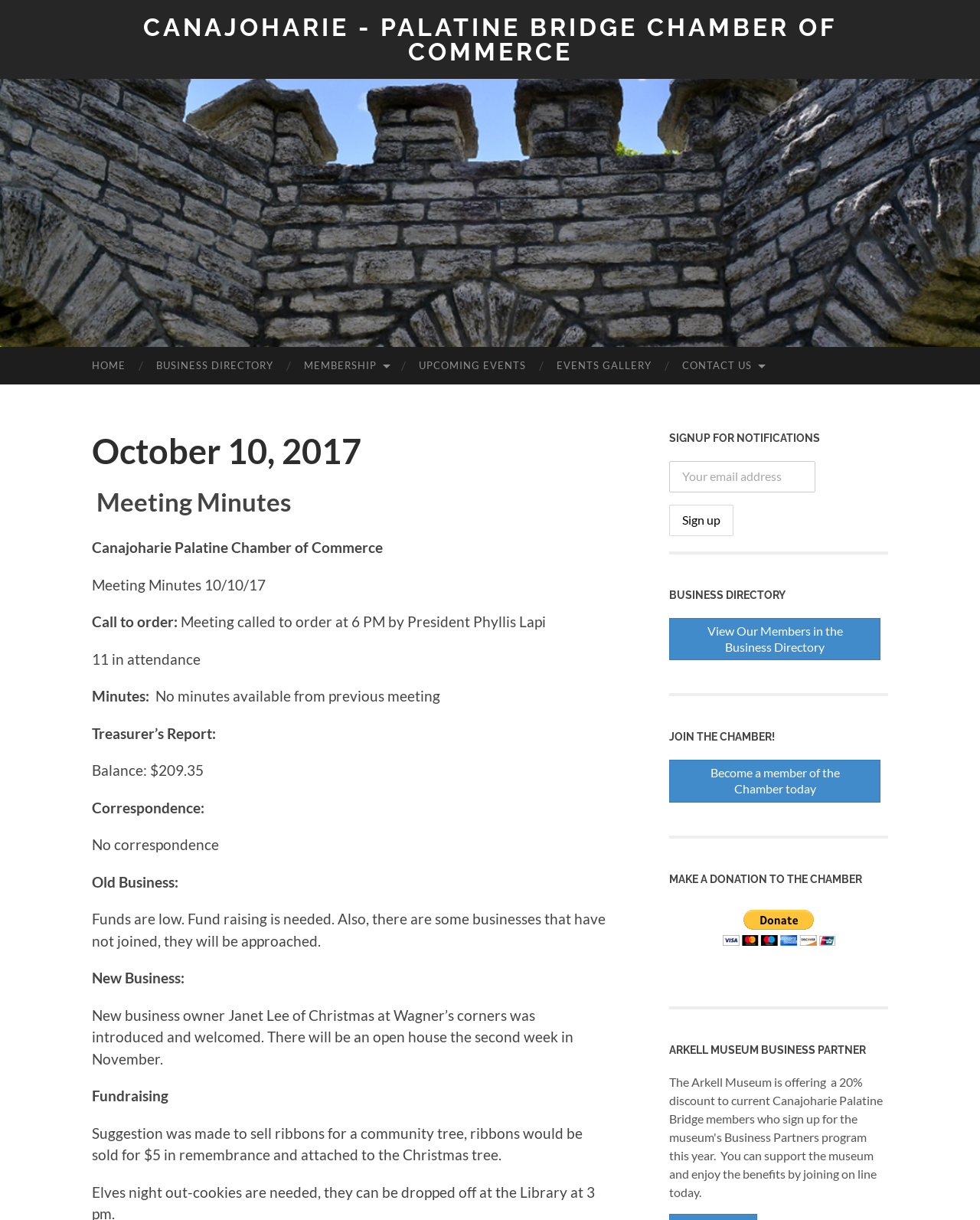Determine the bounding box coordinates for the HTML element mentioned in the following description: "Home". The coordinates should be a list of four floats ranging from 0 to 1, represented as [left, top, right, bottom].

[0.078, 0.284, 0.144, 0.315]